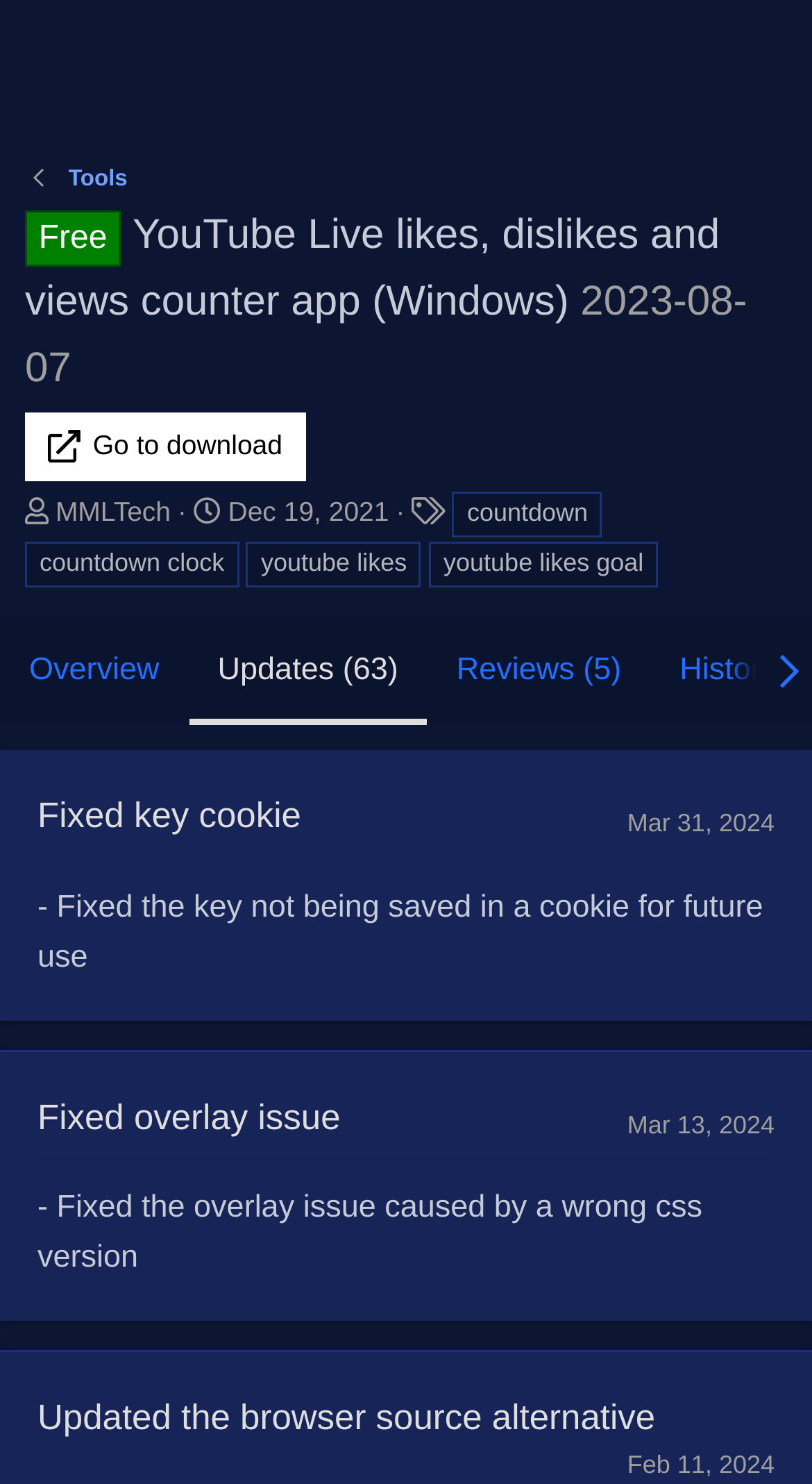What is the last link in the footer section?
Based on the screenshot, answer the question with a single word or phrase.

RSS